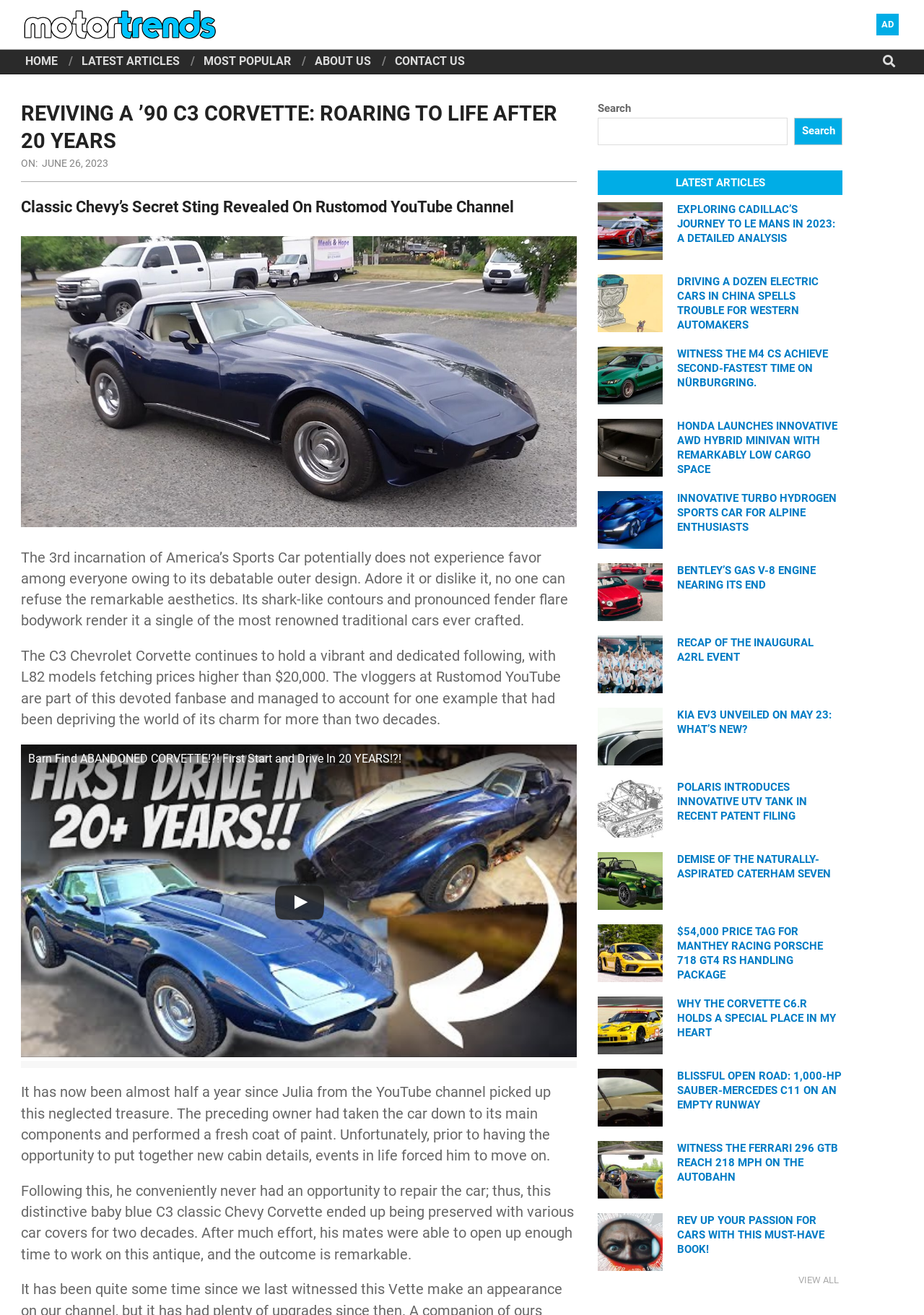How long has it been since Julia from the YouTube channel picked up the neglected Corvette?
Look at the screenshot and give a one-word or phrase answer.

almost half a year